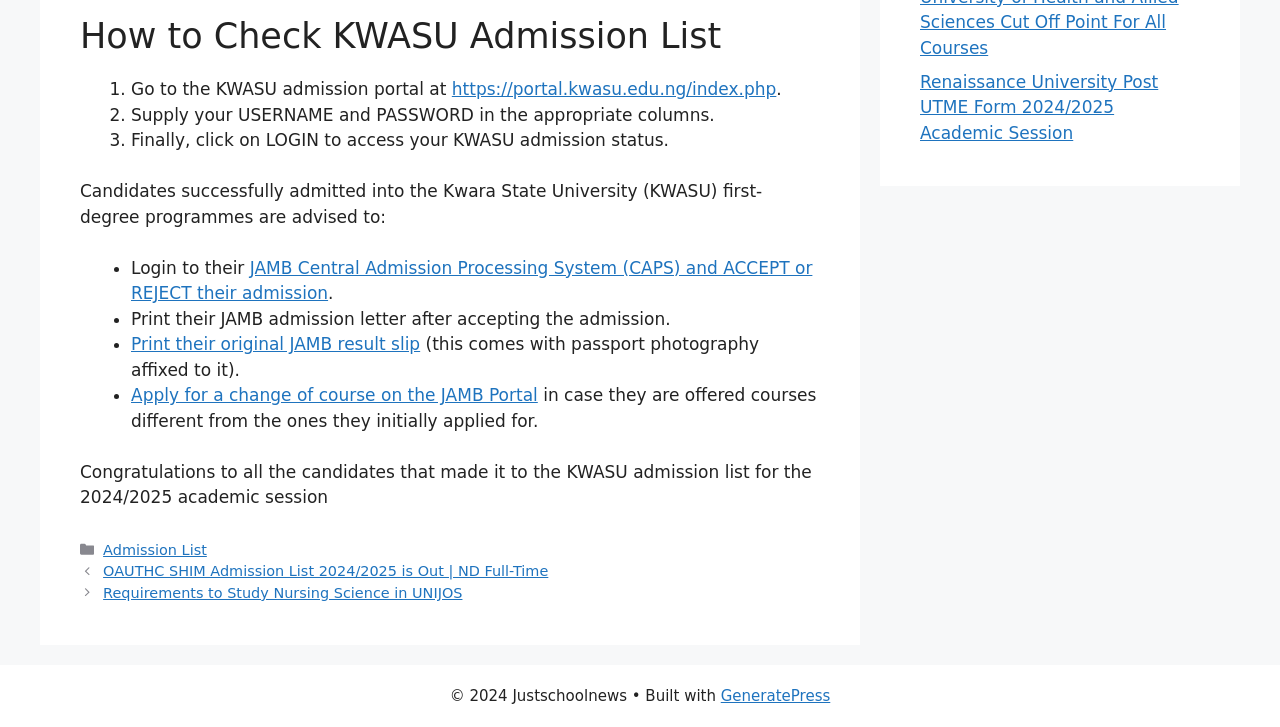Identify the coordinates of the bounding box for the element described below: "https://portal.kwasu.edu.ng/index.php". Return the coordinates as four float numbers between 0 and 1: [left, top, right, bottom].

[0.353, 0.109, 0.607, 0.136]